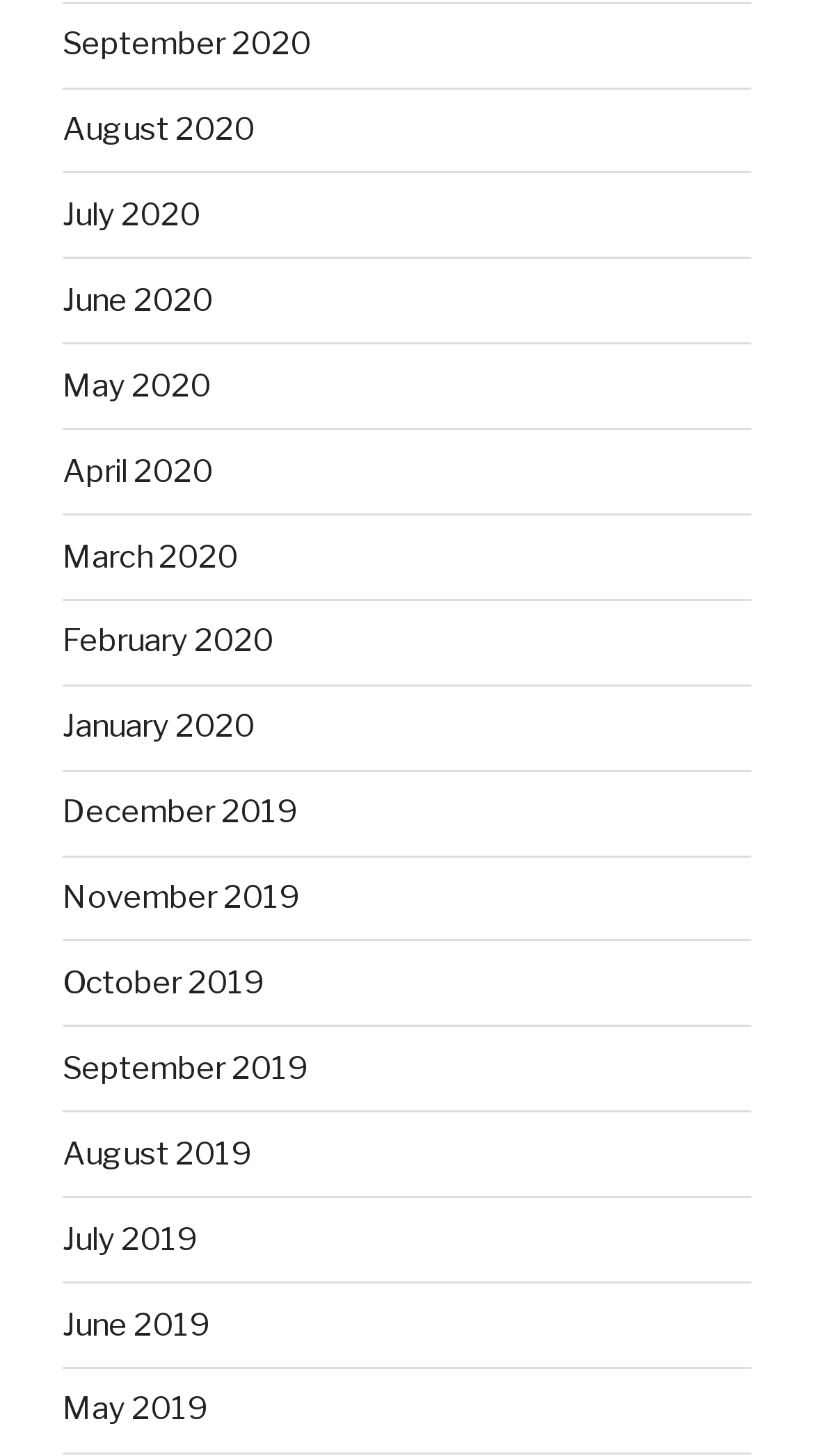Could you specify the bounding box coordinates for the clickable section to complete the following instruction: "view January 2020"?

[0.077, 0.486, 0.313, 0.512]